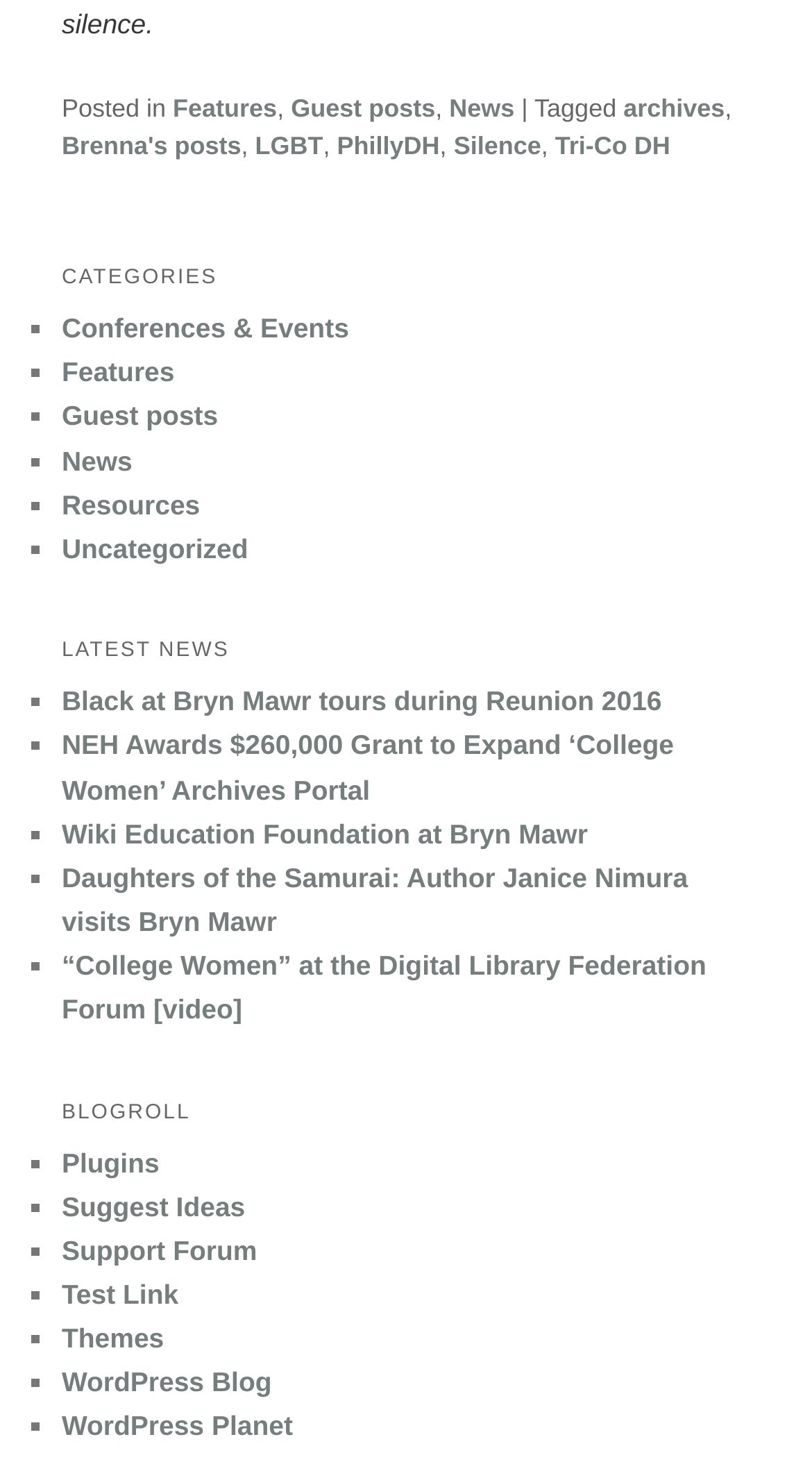What is the name of the author of the post 'NEH Awards $260,000 Grant to Expand ‘College Women’ Archives Portal'?
Based on the visual information, provide a detailed and comprehensive answer.

I looked at the link 'NEH Awards $260,000 Grant to Expand ‘College Women’ Archives Portal' and did not find any information about the author of the post.